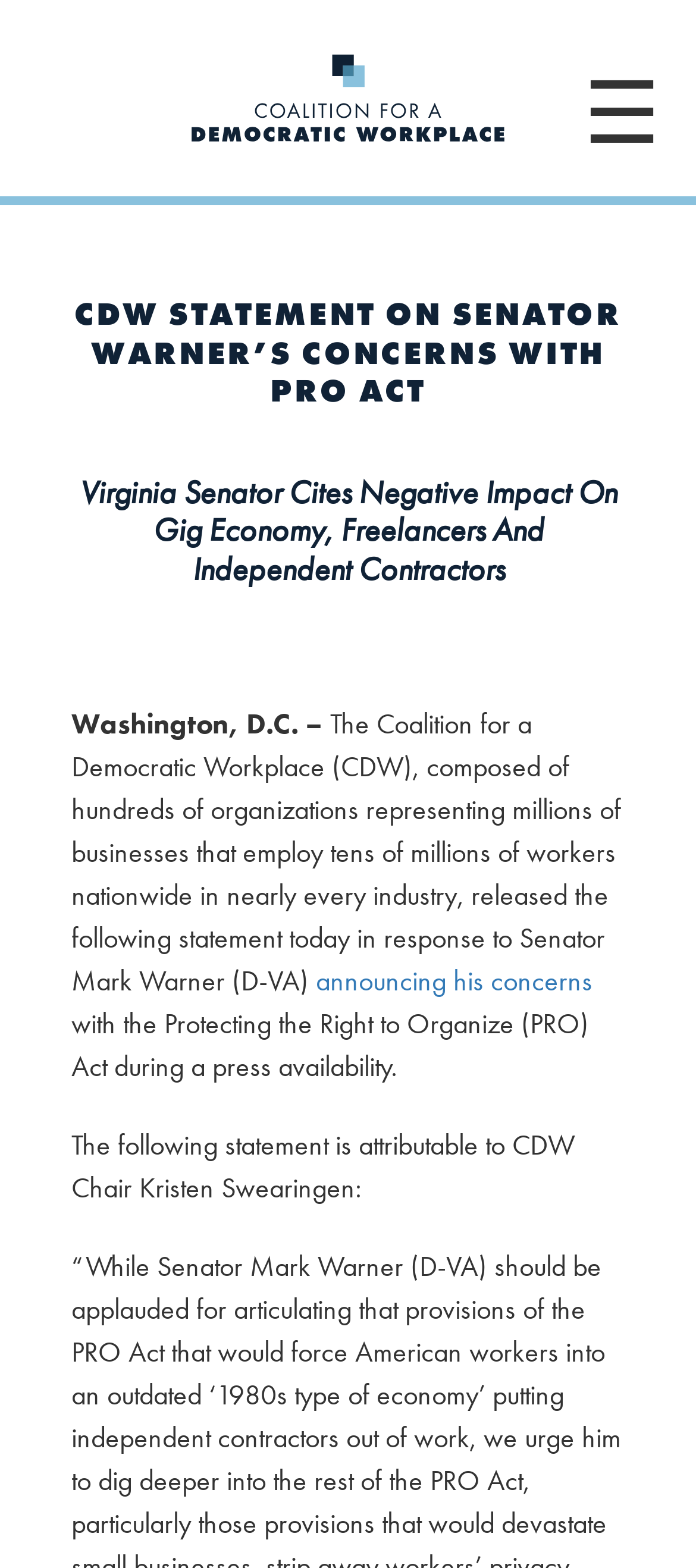Please examine the image and answer the question with a detailed explanation:
What is the name of the act mentioned?

The act is mentioned in the text as 'the Protecting the Right to Organize (PRO) Act' which is the subject of Senator Mark Warner's concerns.